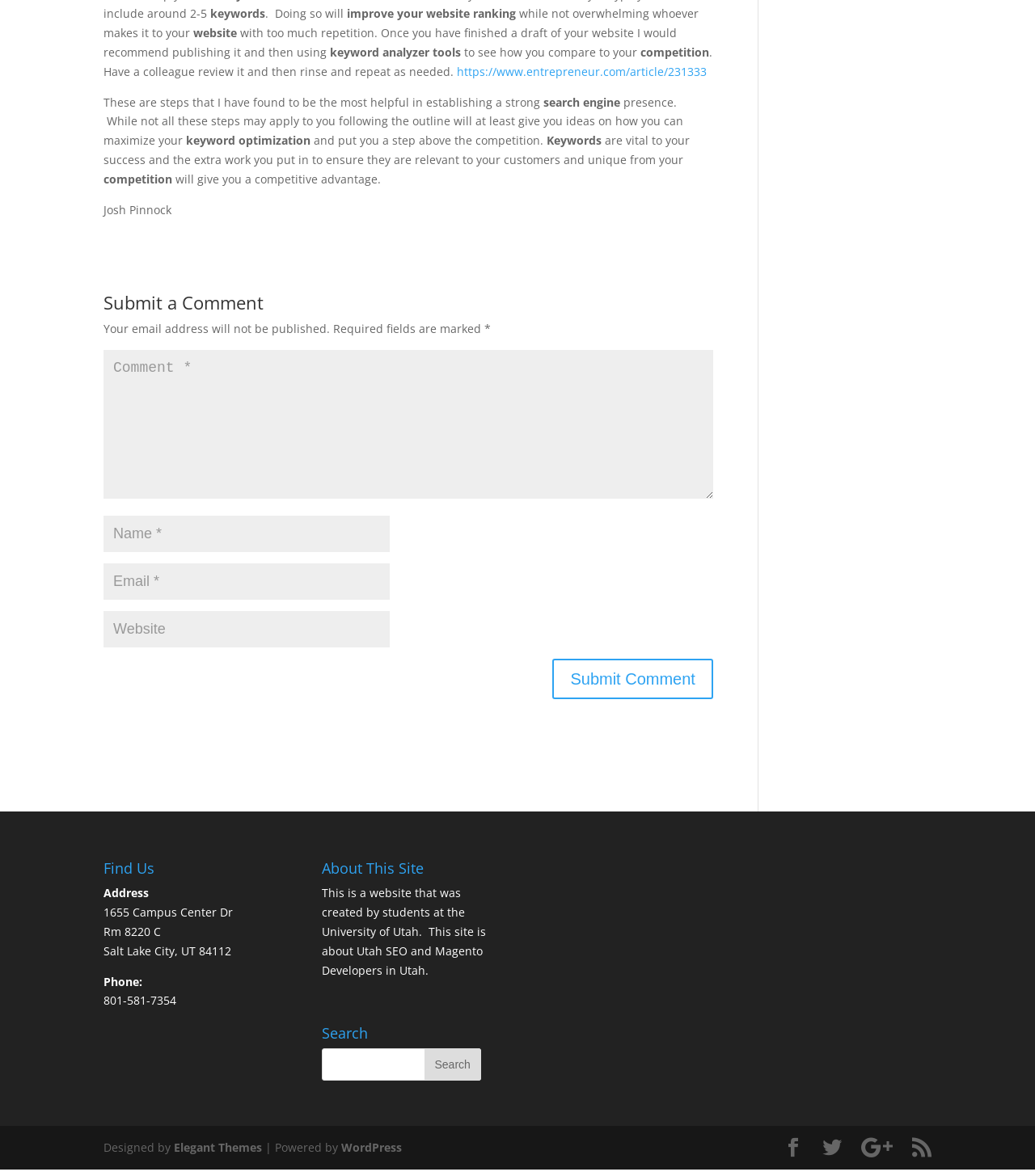Give the bounding box coordinates for this UI element: "input value="Email *" aria-describedby="email-notes" name="email"". The coordinates should be four float numbers between 0 and 1, arranged as [left, top, right, bottom].

[0.1, 0.484, 0.377, 0.515]